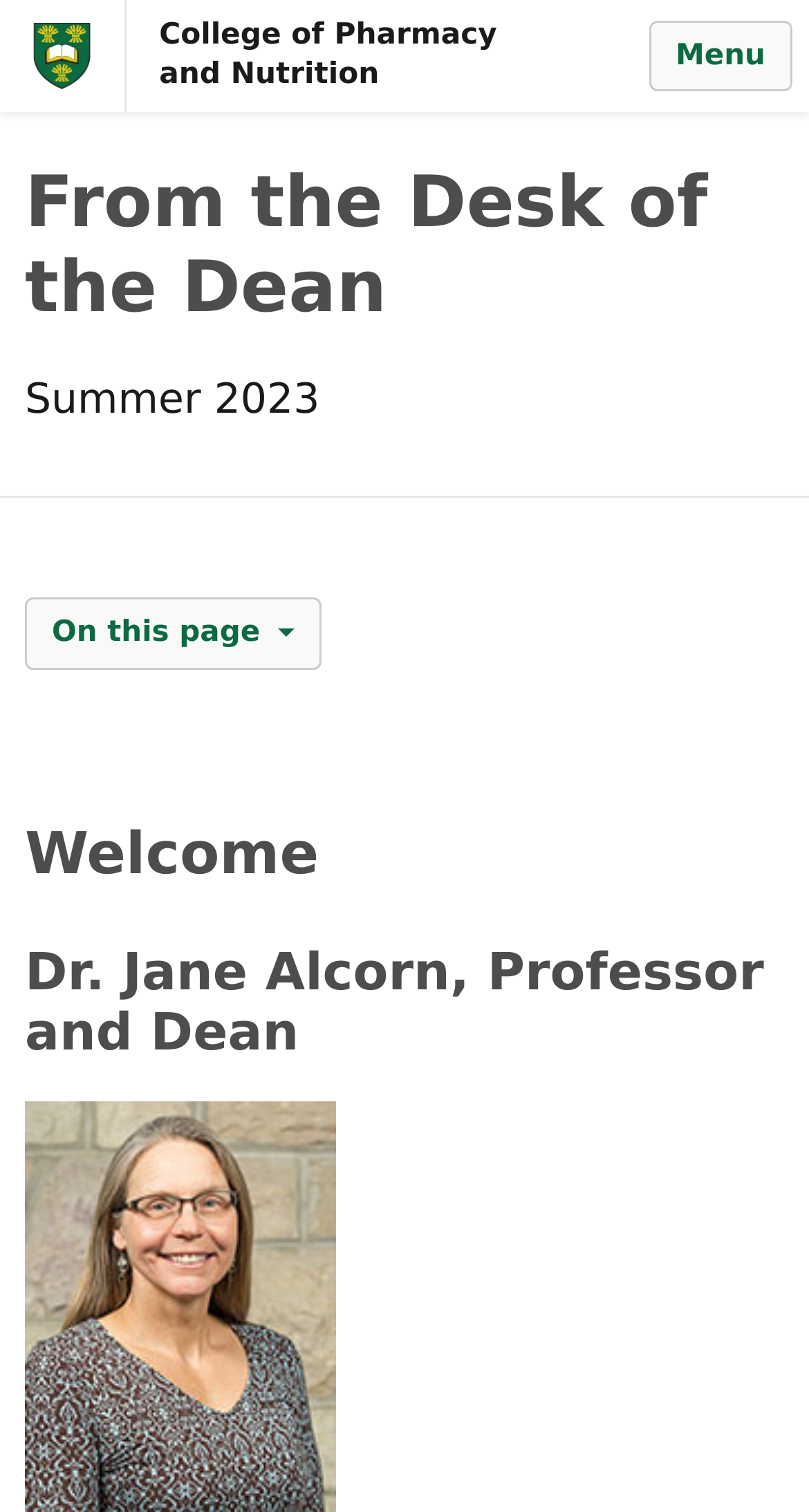What is the current season?
Examine the screenshot and reply with a single word or phrase.

Summer